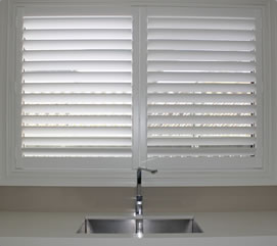Provide a comprehensive description of the image.

The image features a stylish kitchen window adorned with elegant white timber shutters that allow for adjustable light control and privacy. Below the window, a modern sink with a sleek, minimalist tap enhances the contemporary aesthetic of the space. The natural light streaming through the blinds creates a warm and inviting atmosphere, making it an ideal spot for both functionality and design. These timber shutters not only add sophistication to the room but also offer practicality, making them a perfect choice for enhancing any modern kitchen interior.